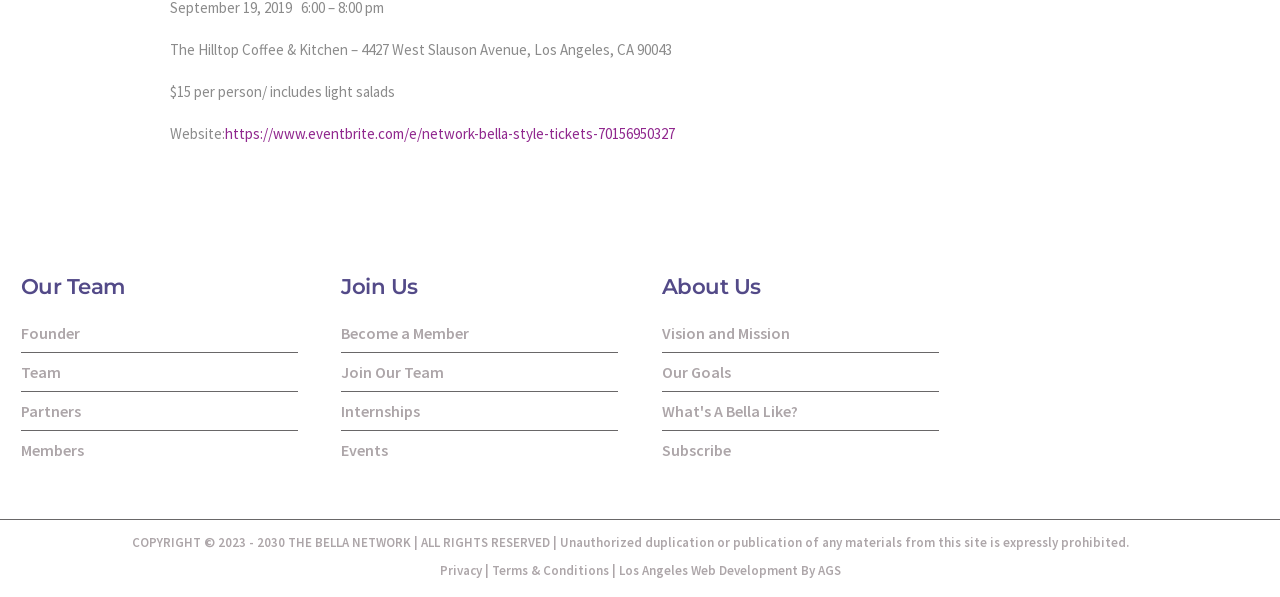Provide a one-word or short-phrase response to the question:
What are the three main sections on the webpage?

Our Team, Join Us, About Us